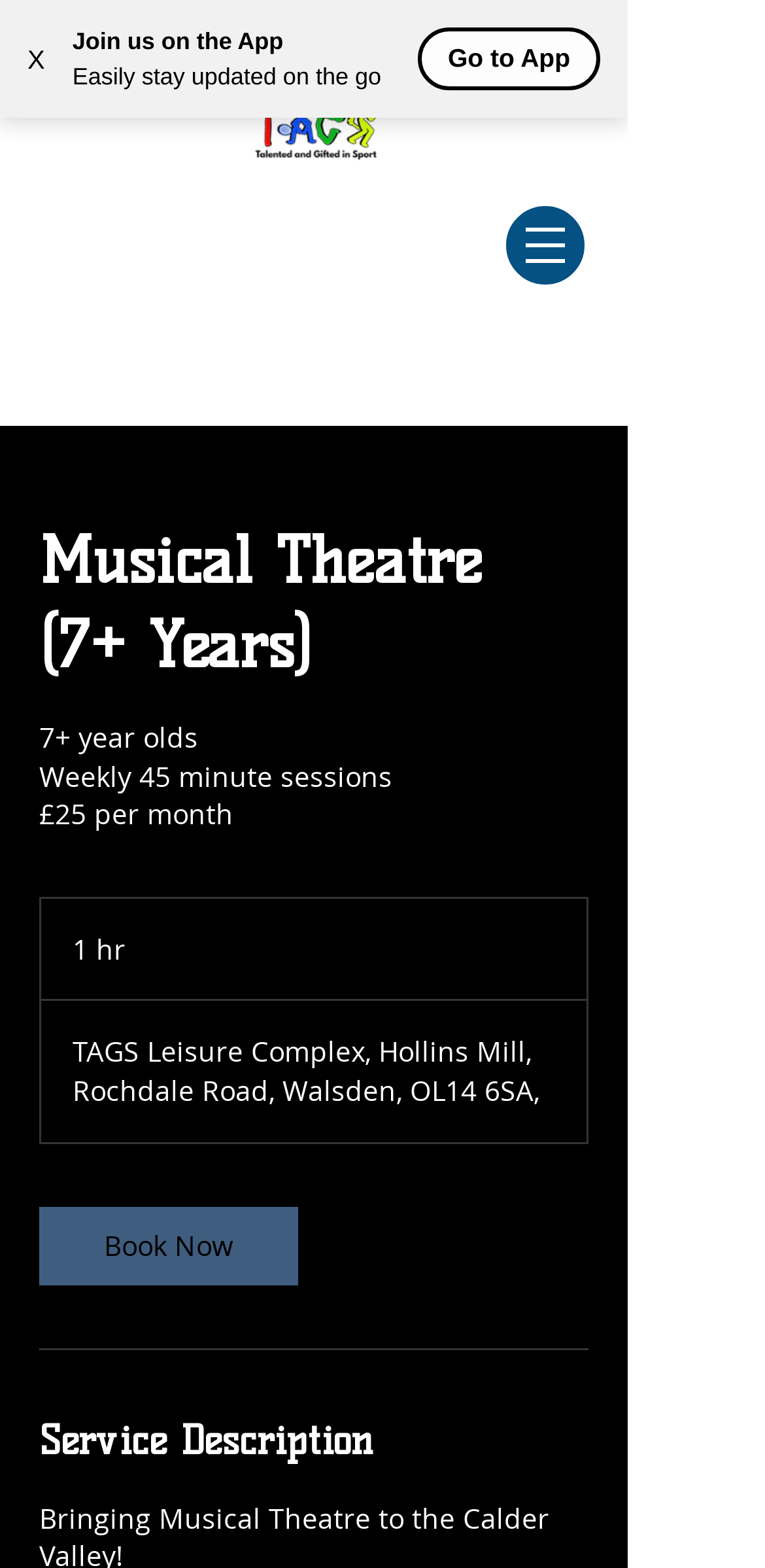Extract the main headline from the webpage and generate its text.

Musical Theatre (7+ Years)